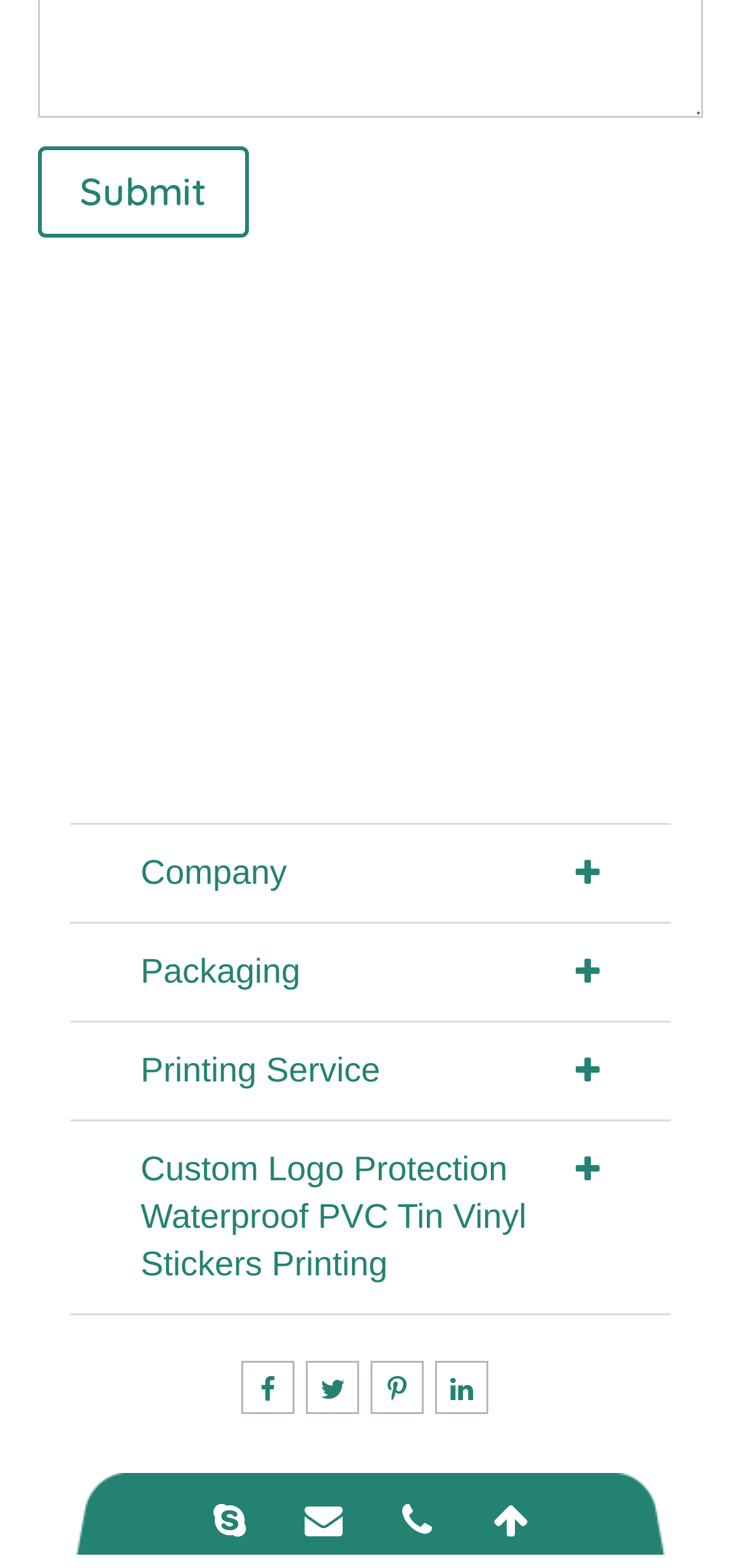Pinpoint the bounding box coordinates of the element you need to click to execute the following instruction: "Contact via Skype". The bounding box should be represented by four float numbers between 0 and 1, in the format [left, top, right, bottom].

[0.246, 0.94, 0.373, 0.992]